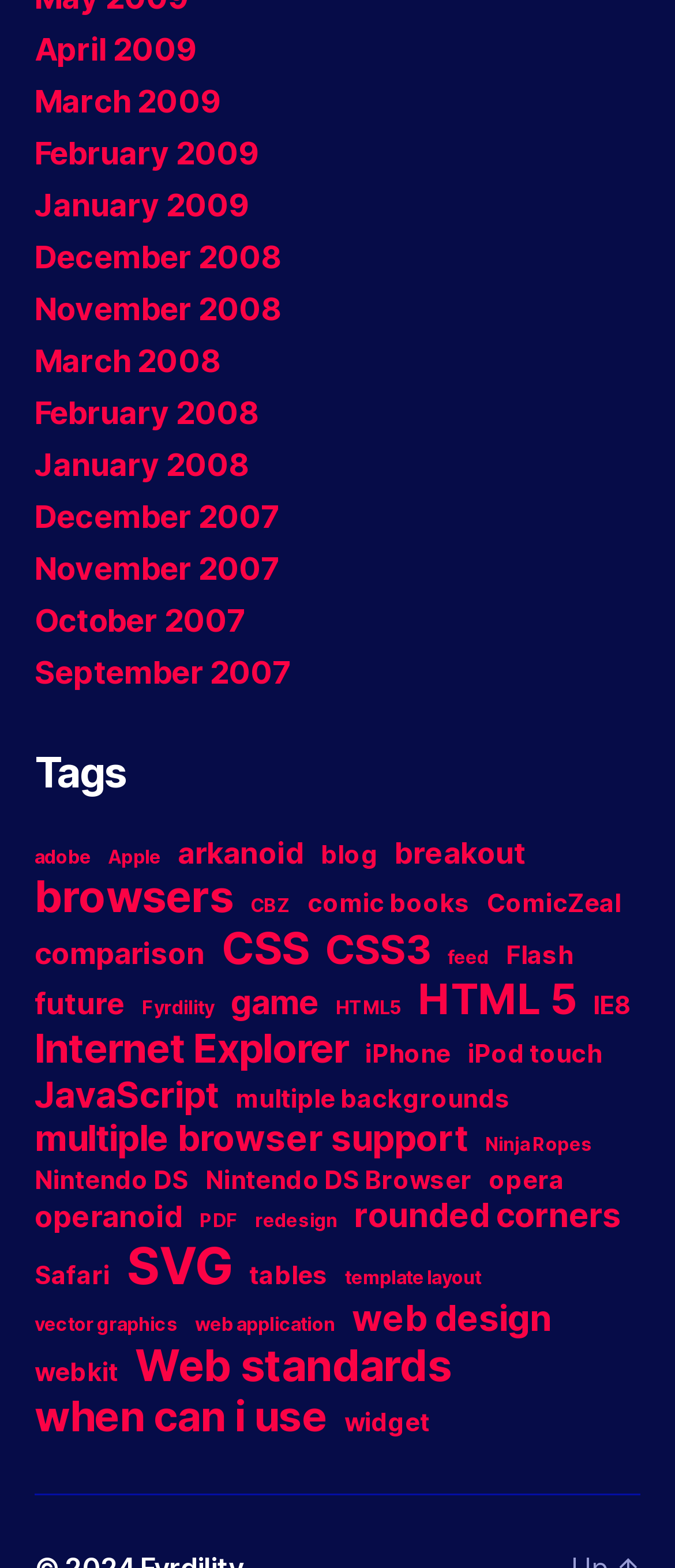Please specify the bounding box coordinates of the clickable section necessary to execute the following command: "View RSS feed".

None